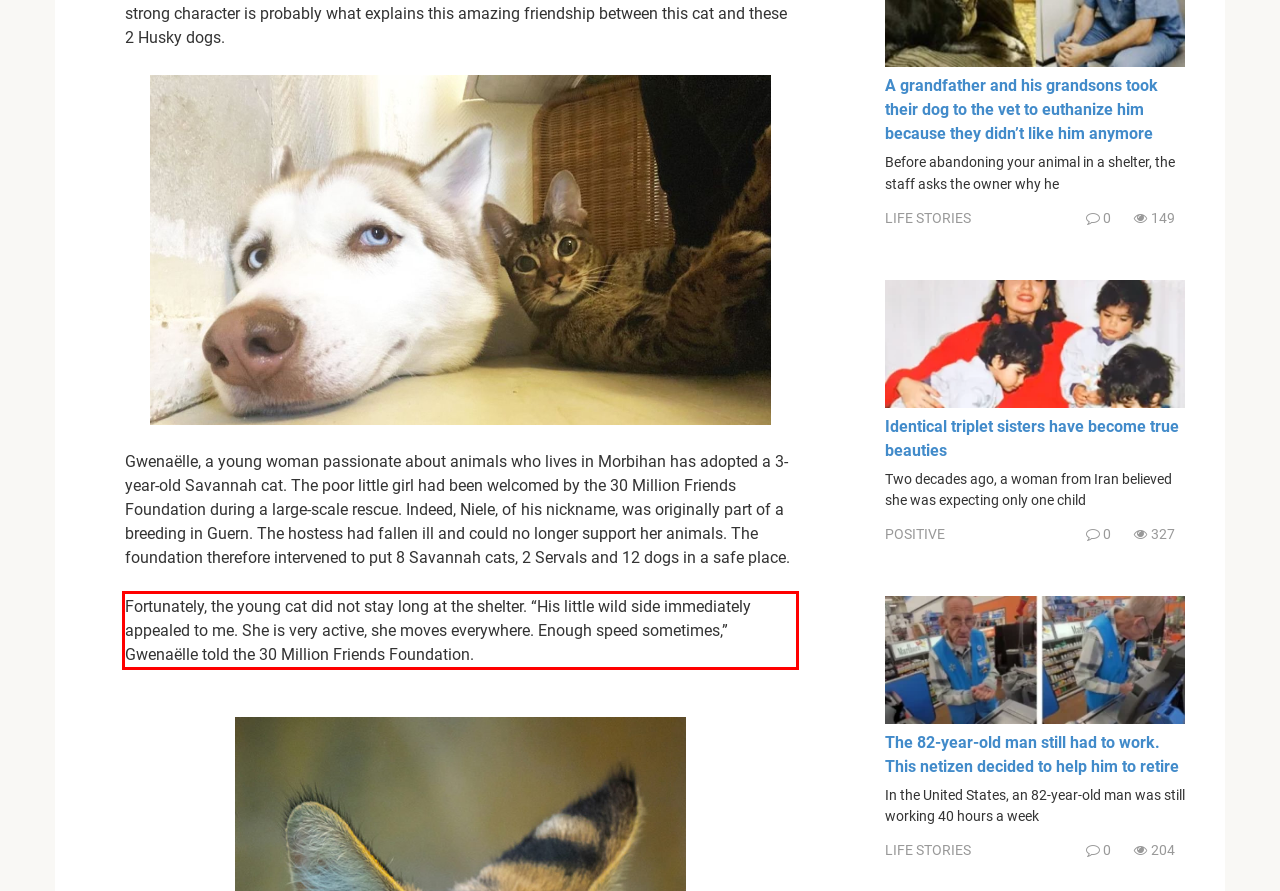Within the screenshot of a webpage, identify the red bounding box and perform OCR to capture the text content it contains.

Fortunately, the young cat did not stay long at the shelter. “His little wild side immediately appealed to me. She is very active, she moves everywhere. Enough speed sometimes,” Gwenaëlle told the 30 Million Friends Foundation.